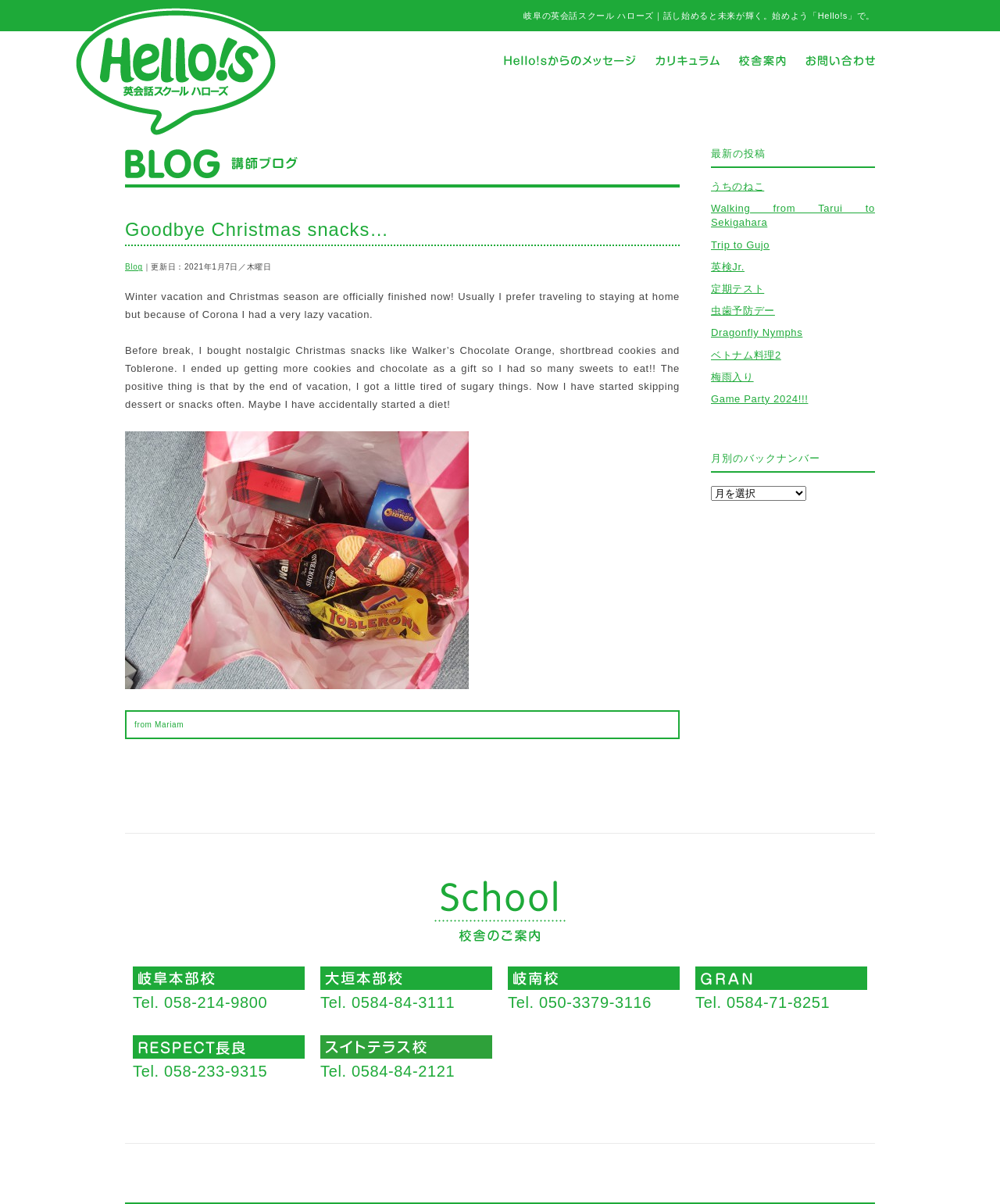Predict the bounding box coordinates of the area that should be clicked to accomplish the following instruction: "Click the 'EVENTS' link". The bounding box coordinates should consist of four float numbers between 0 and 1, i.e., [left, top, right, bottom].

None